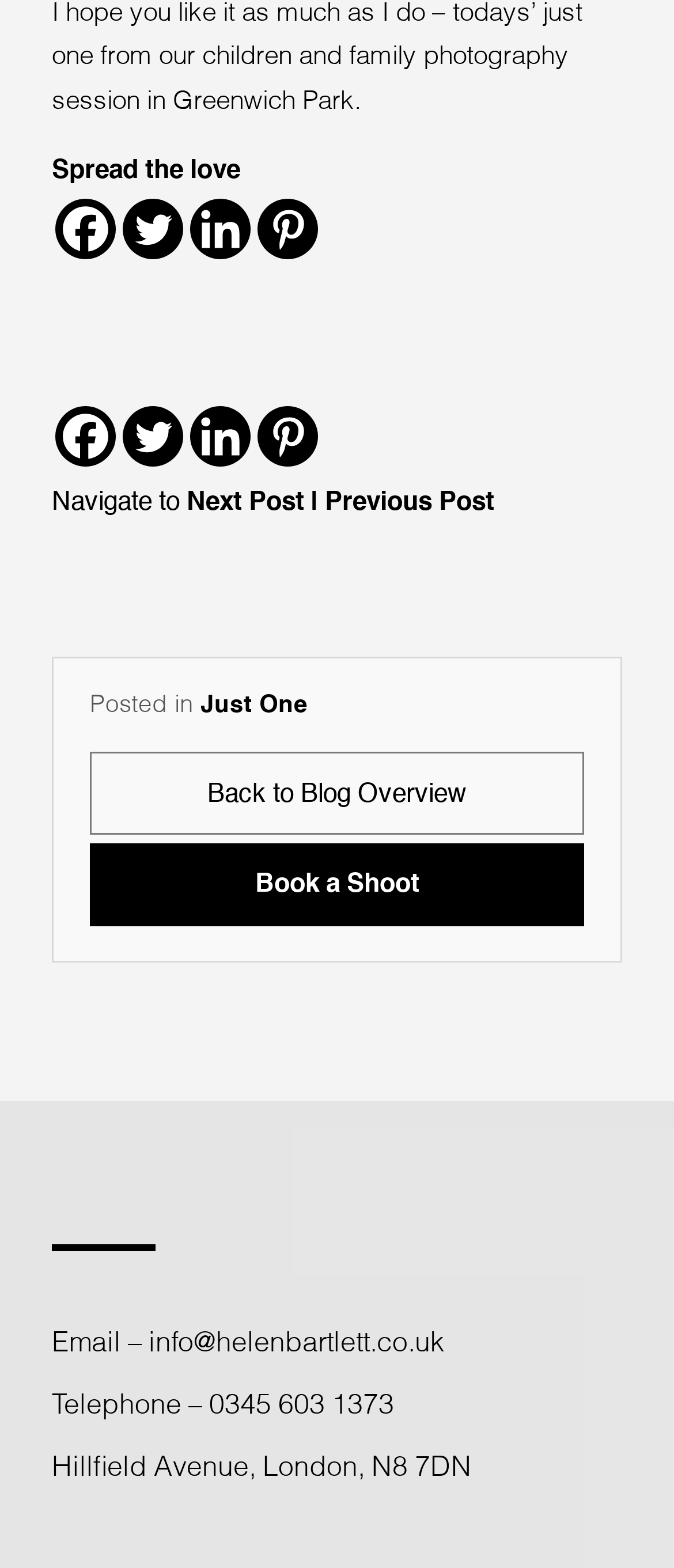Using the information shown in the image, answer the question with as much detail as possible: What social media platforms are available?

The question can be answered by looking at the links provided at the top and middle of the webpage, which are 'Facebook', 'Twitter', 'Linkedin', and 'Pinterest'.